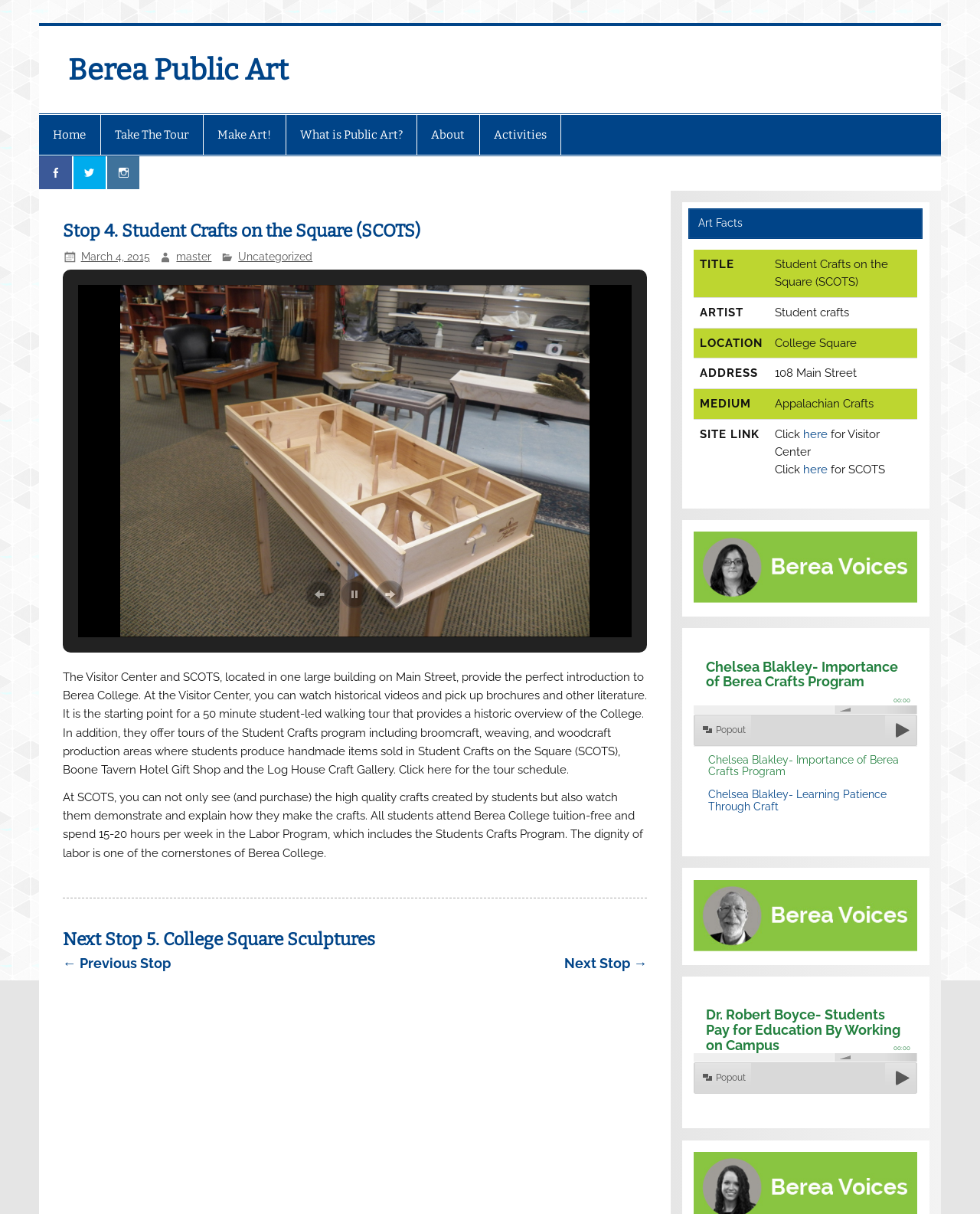What type of crafts are produced by students in the Student Crafts program? Analyze the screenshot and reply with just one word or a short phrase.

Appalachian Crafts